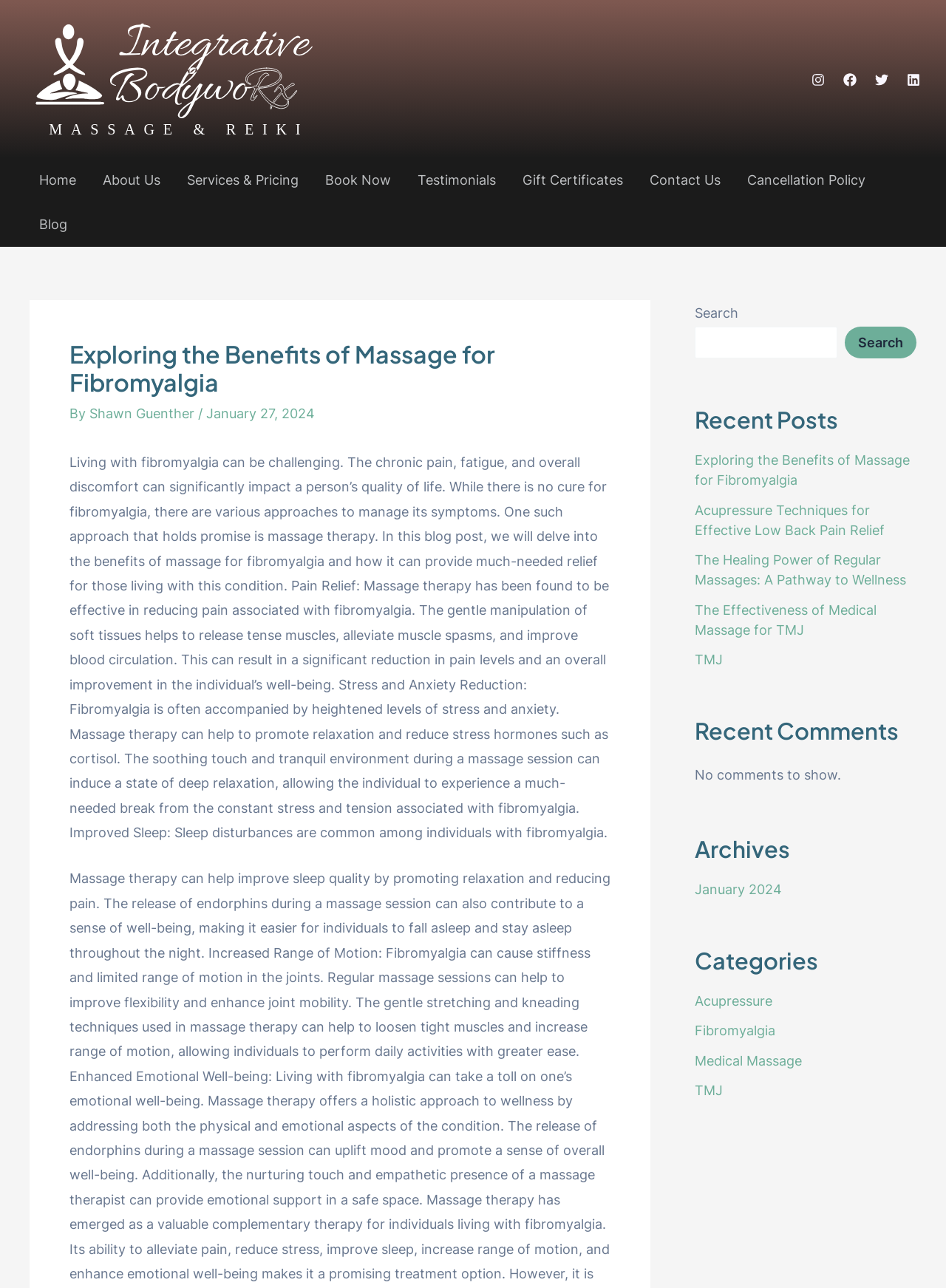What is the topic of the blog post?
Based on the visual, give a brief answer using one word or a short phrase.

Benefits of massage for fibromyalgia